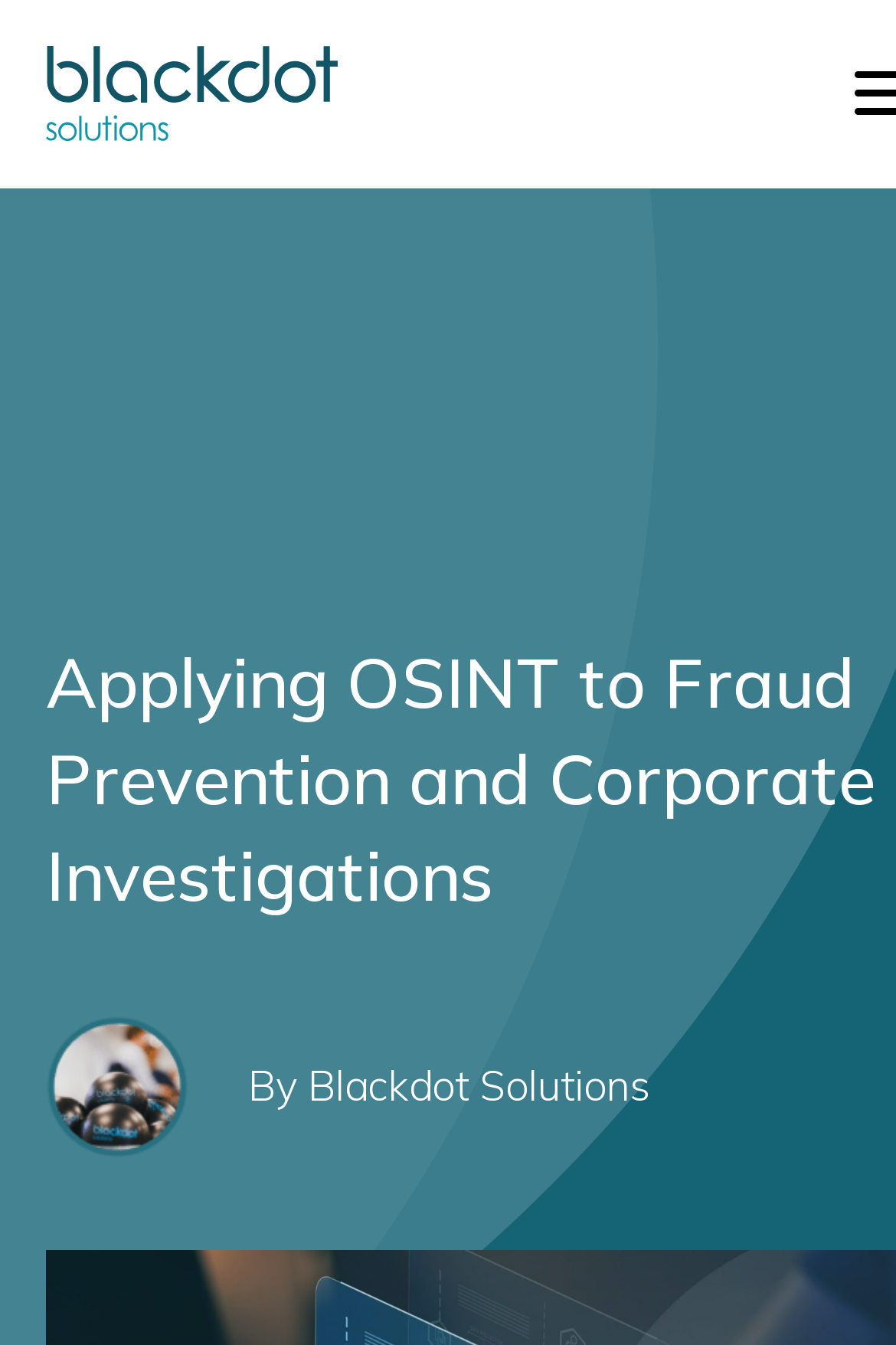From the element description alt="logo-blue" title="logo-blue", predict the bounding box coordinates of the UI element. The coordinates must be specified in the format (top-left x, top-left y, bottom-right x, bottom-right y) and should be within the 0 to 1 range.

[0.051, 0.052, 0.377, 0.081]